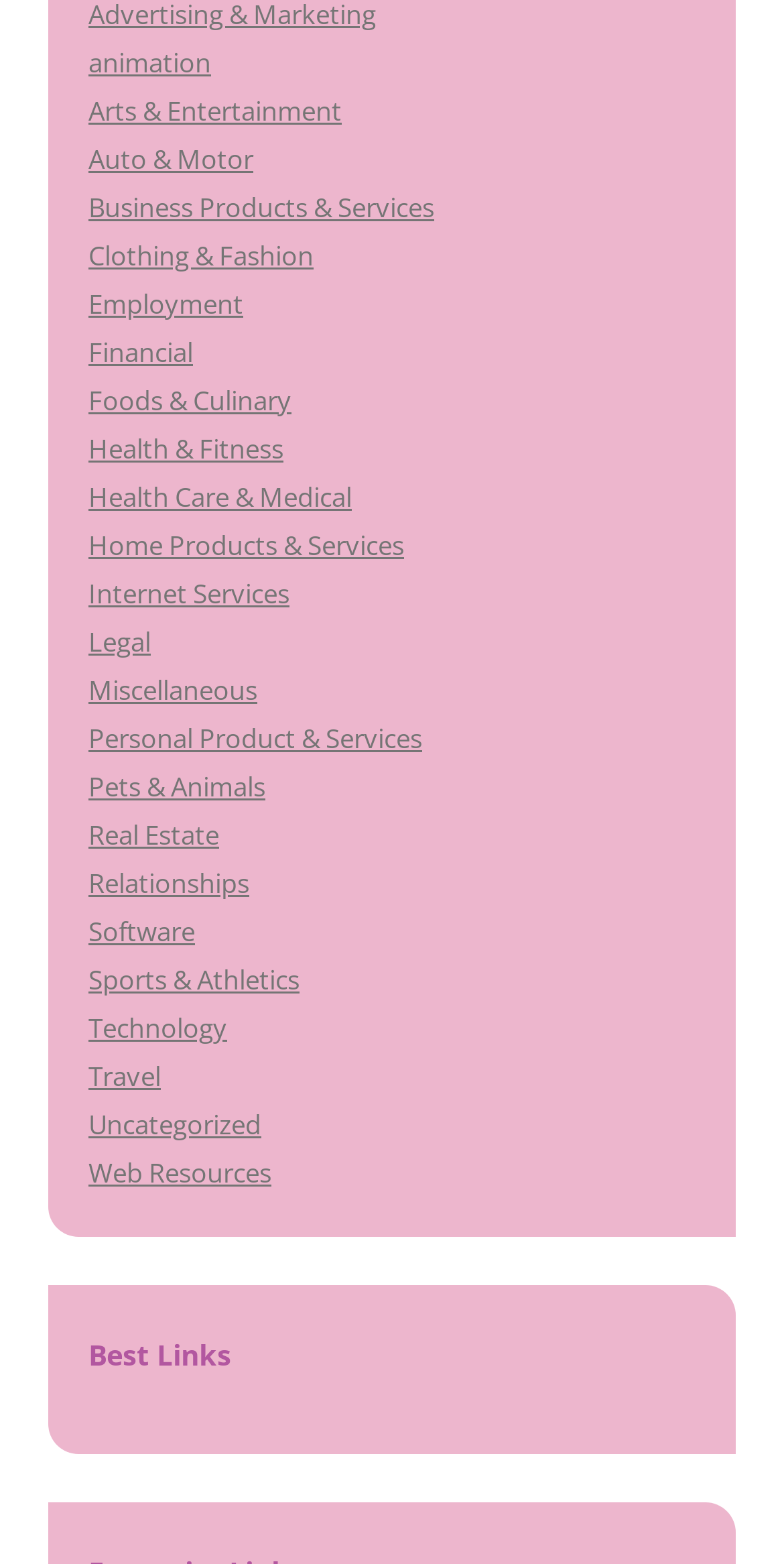What is the bounding box coordinate of the 'Best Links' heading?
Please provide a single word or phrase as the answer based on the screenshot.

[0.113, 0.847, 0.887, 0.886]